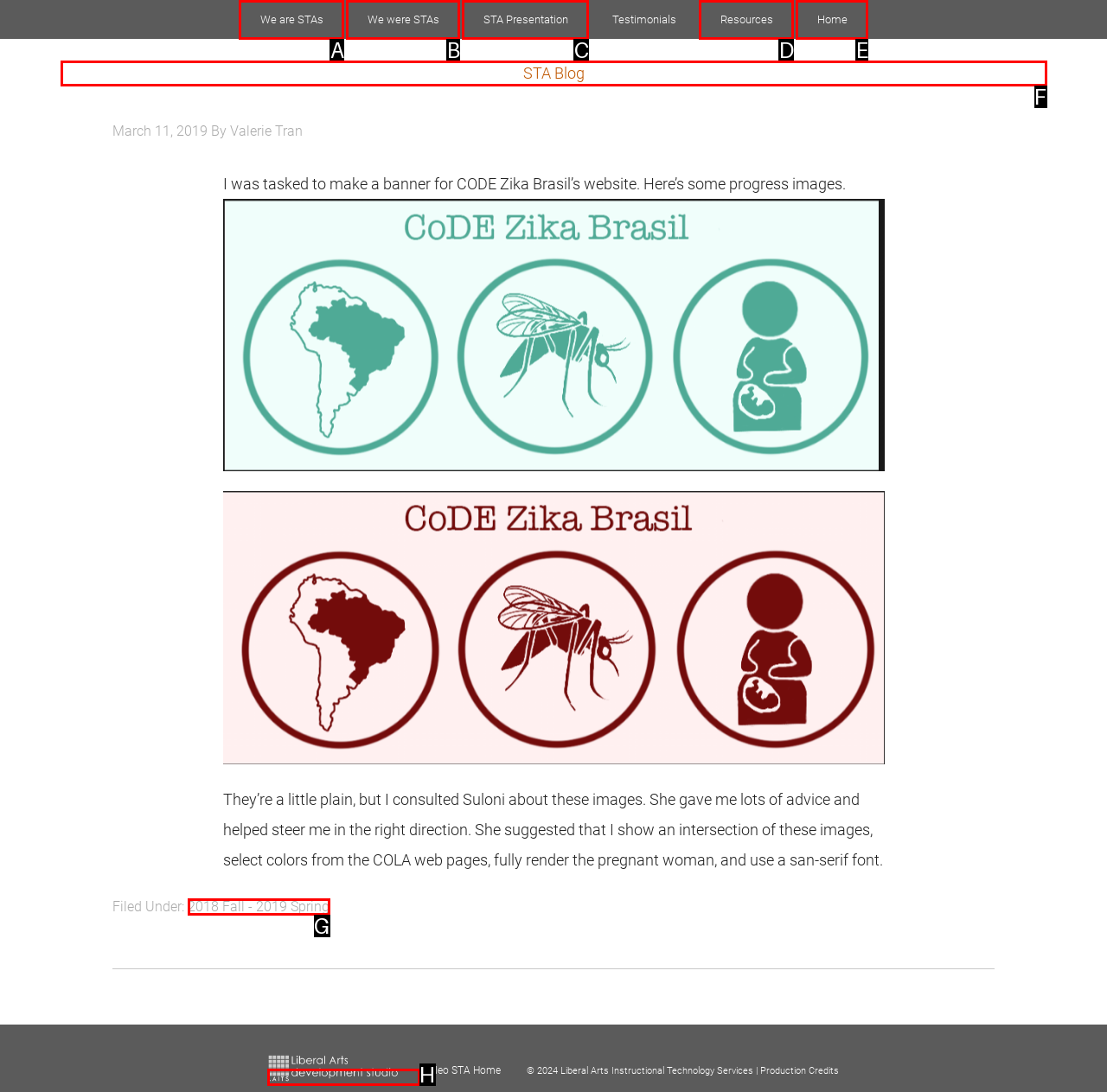Which option corresponds to the following element description: Resources?
Please provide the letter of the correct choice.

D